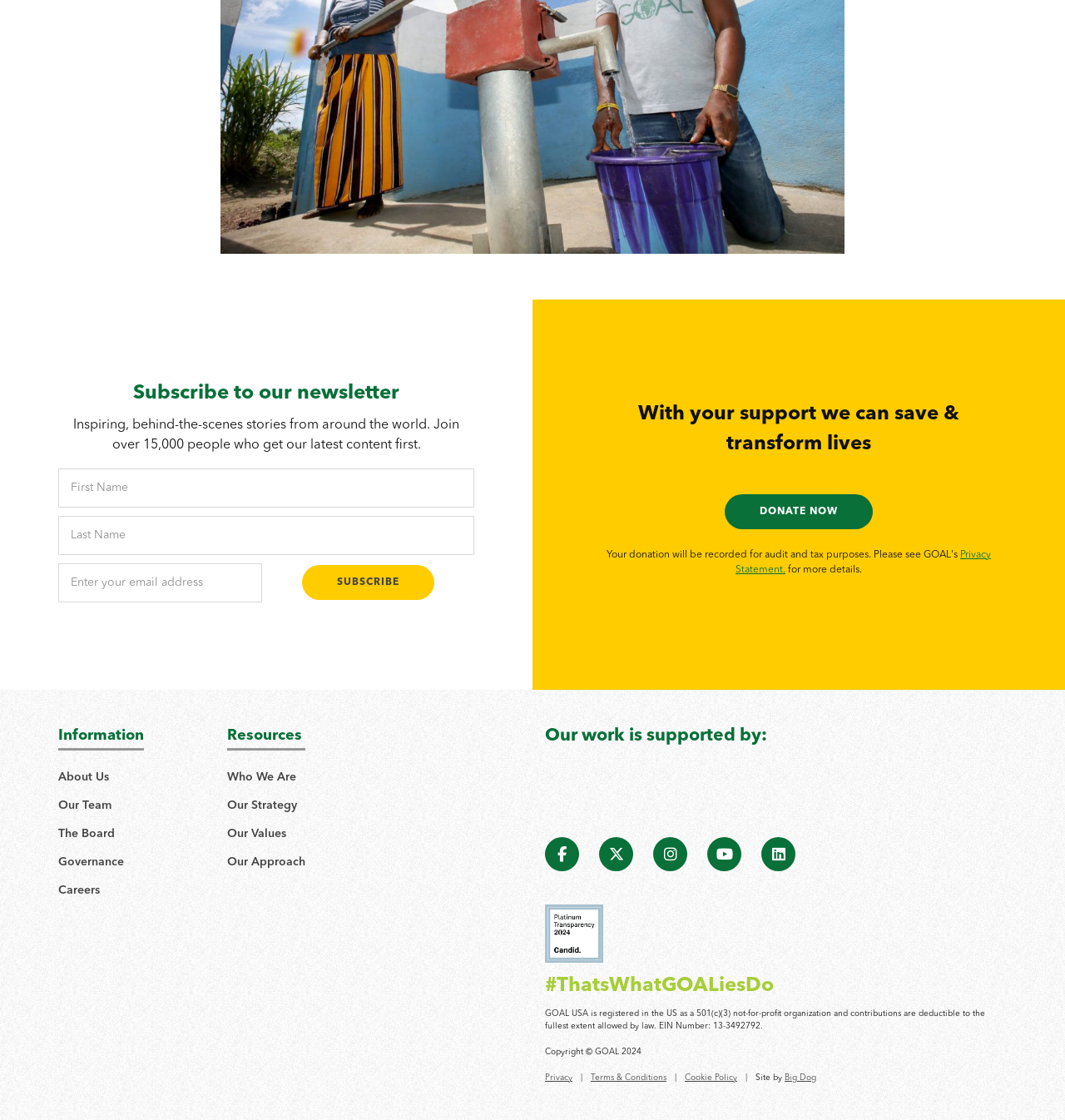Find the bounding box coordinates of the element I should click to carry out the following instruction: "Click the 'Get started free' button".

None